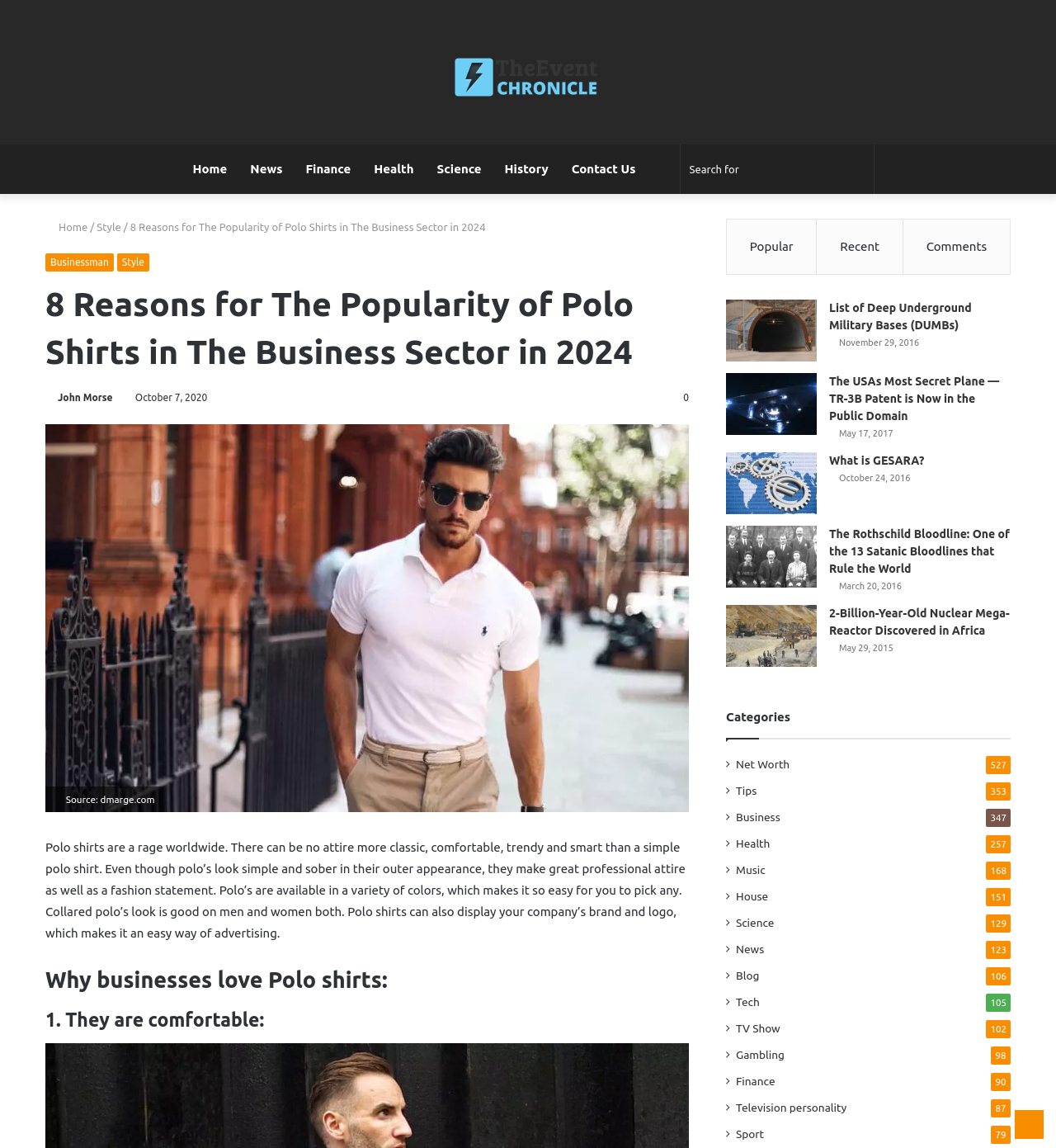What is the benefit of polo shirts mentioned in the article?
We need a detailed and exhaustive answer to the question. Please elaborate.

According to the article, one of the reasons businesses love polo shirts is that they are comfortable, as stated in the heading '1. They are comfortable:'.